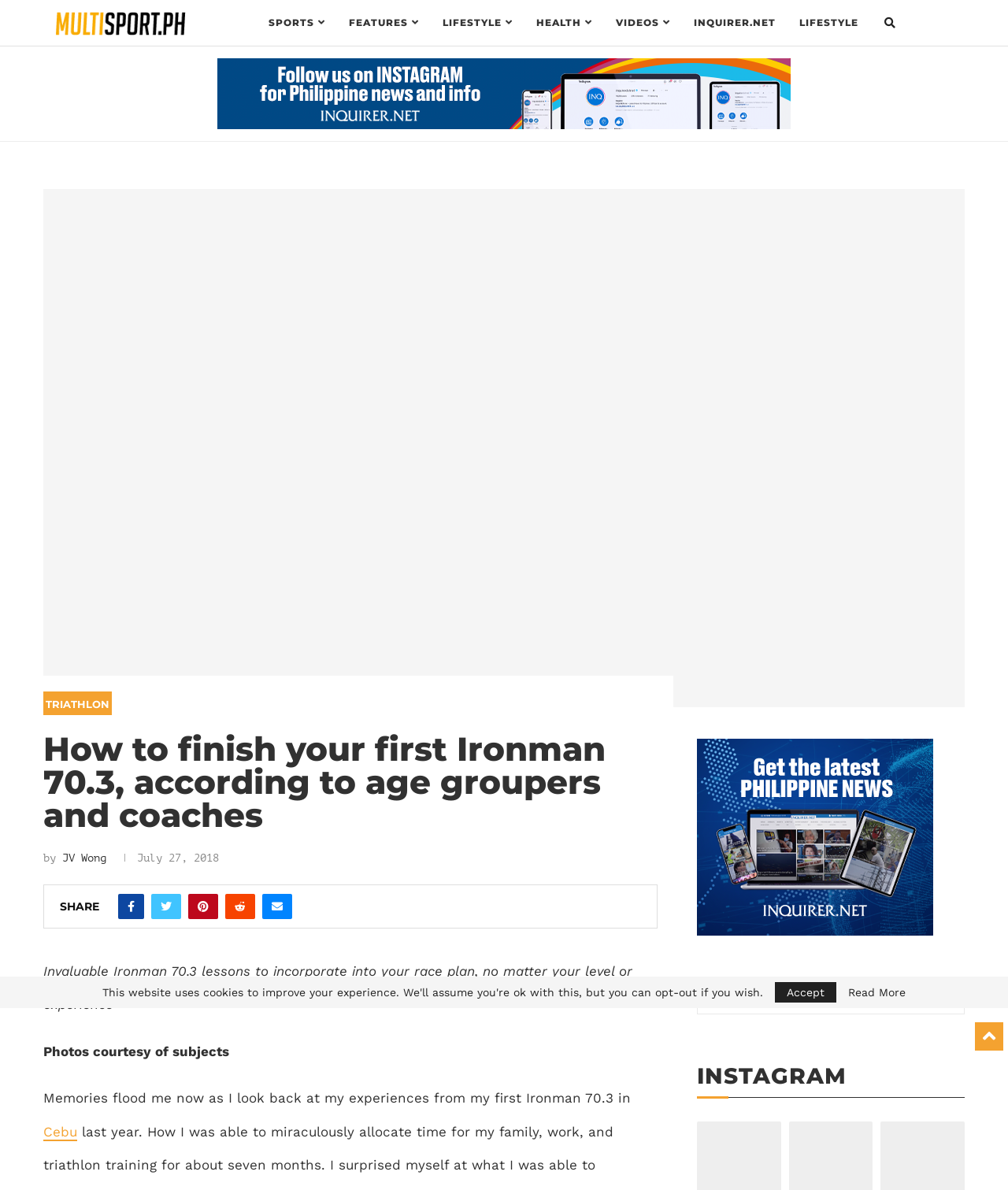Determine the bounding box coordinates of the clickable region to carry out the instruction: "Share the article".

[0.059, 0.757, 0.098, 0.769]